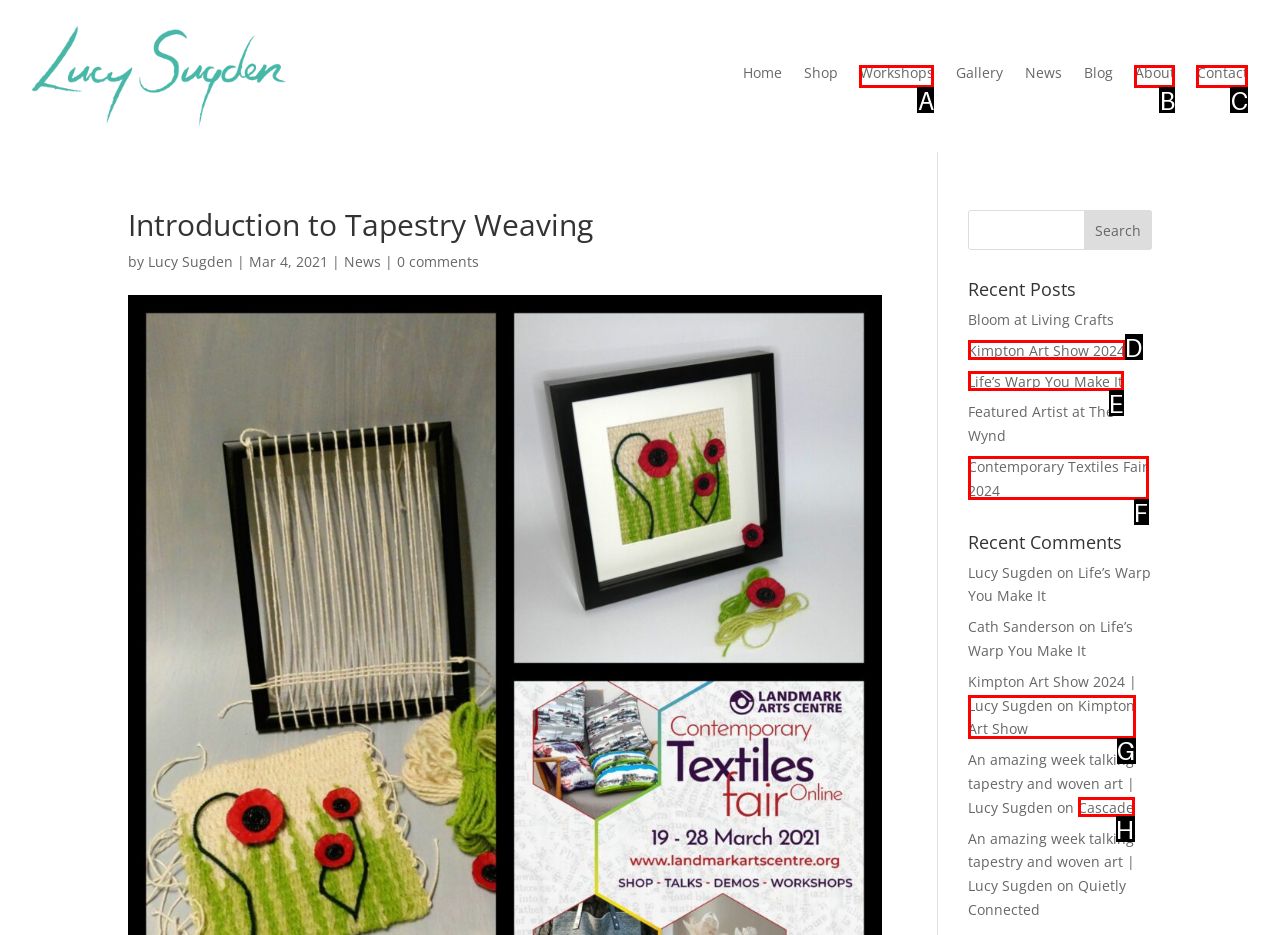Identify the HTML element that corresponds to the description: Kimpton Art Show Provide the letter of the matching option directly from the choices.

G